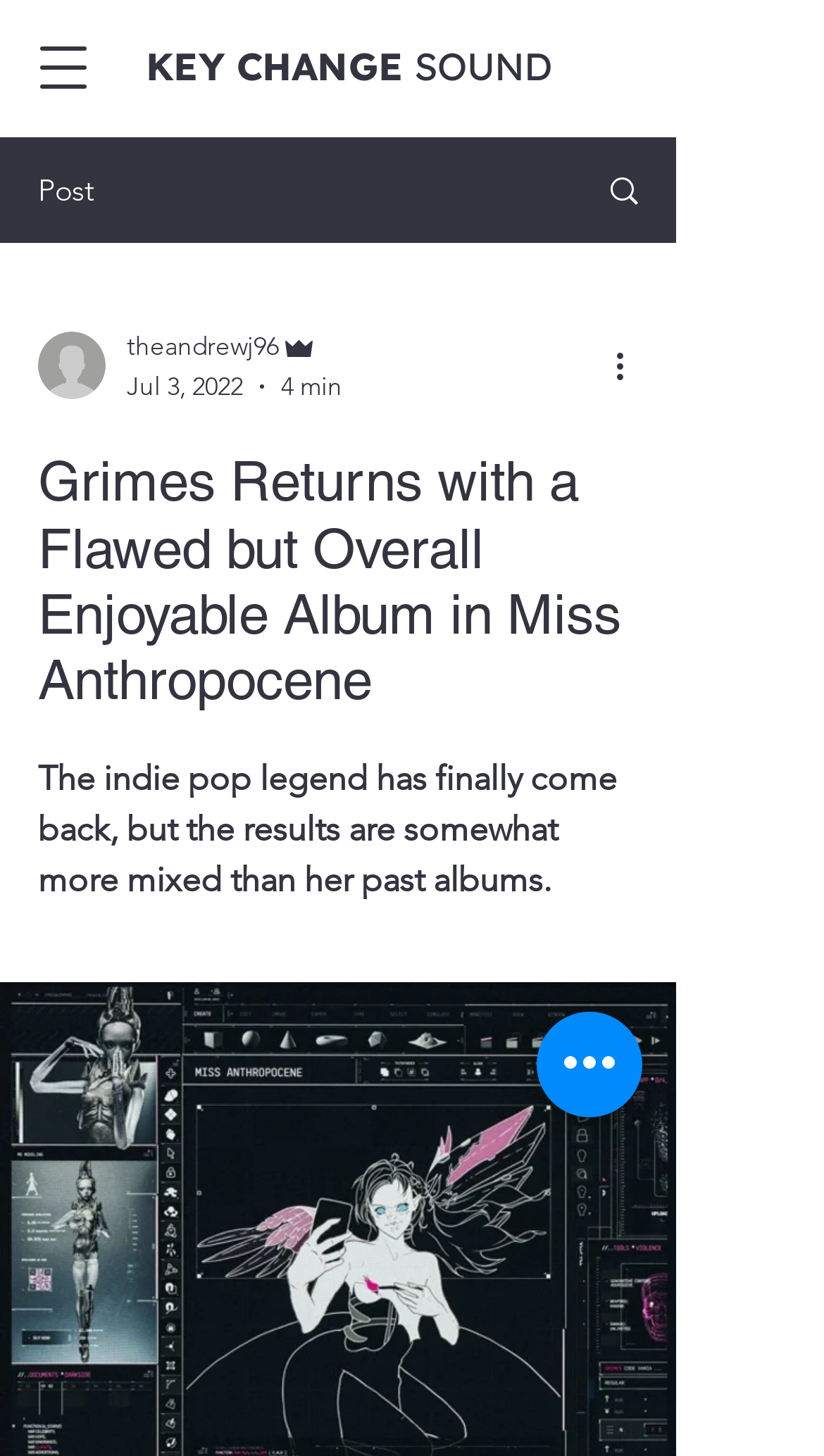Please provide a comprehensive response to the question below by analyzing the image: 
Who is the author of the article?

I found the author's name by looking at the generic element 'theandrewj96' which is located below the writer's picture, indicating that it is the author's name.